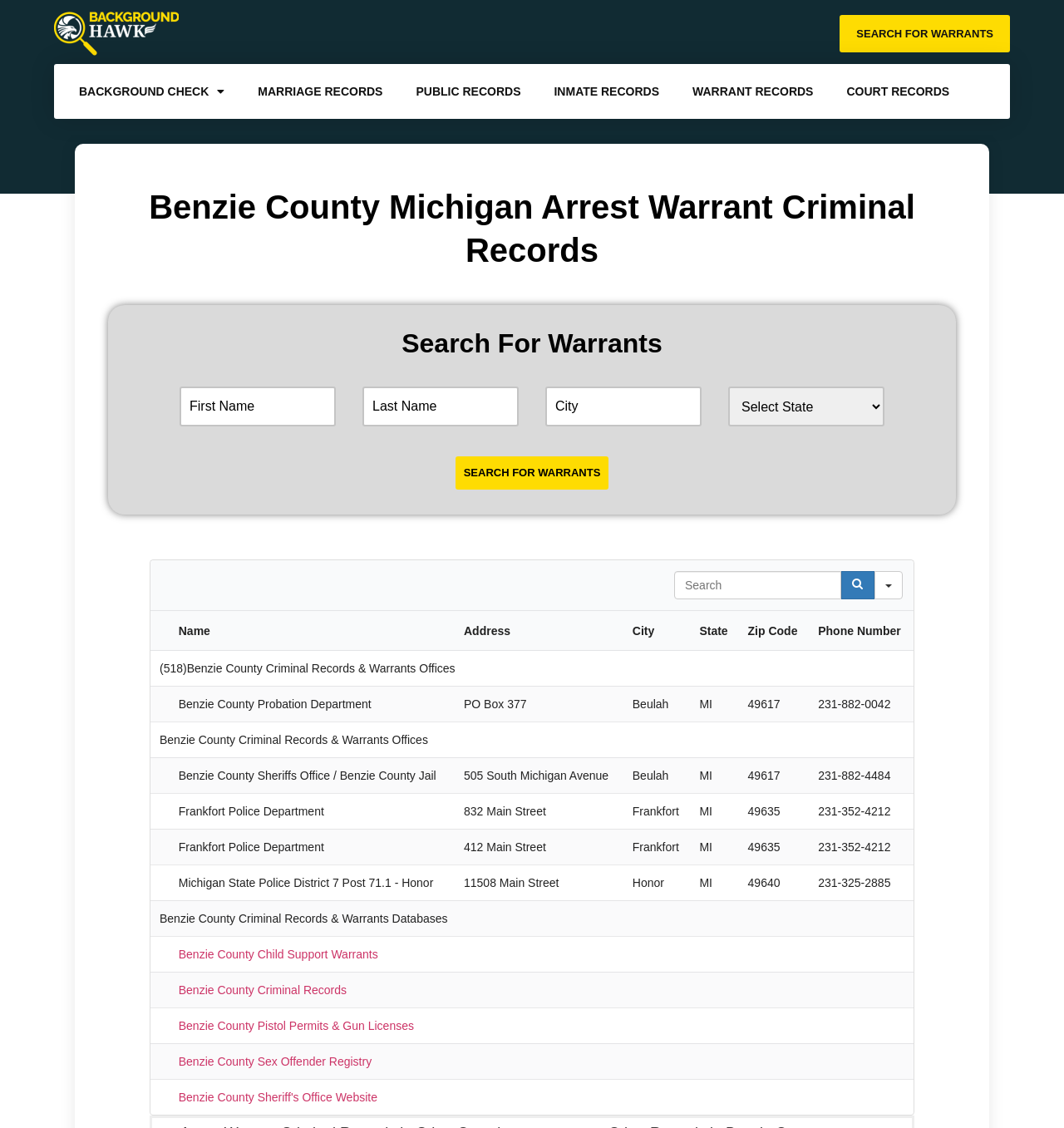Identify the bounding box coordinates for the region to click in order to carry out this instruction: "View background check". Provide the coordinates using four float numbers between 0 and 1, formatted as [left, top, right, bottom].

[0.059, 0.064, 0.227, 0.098]